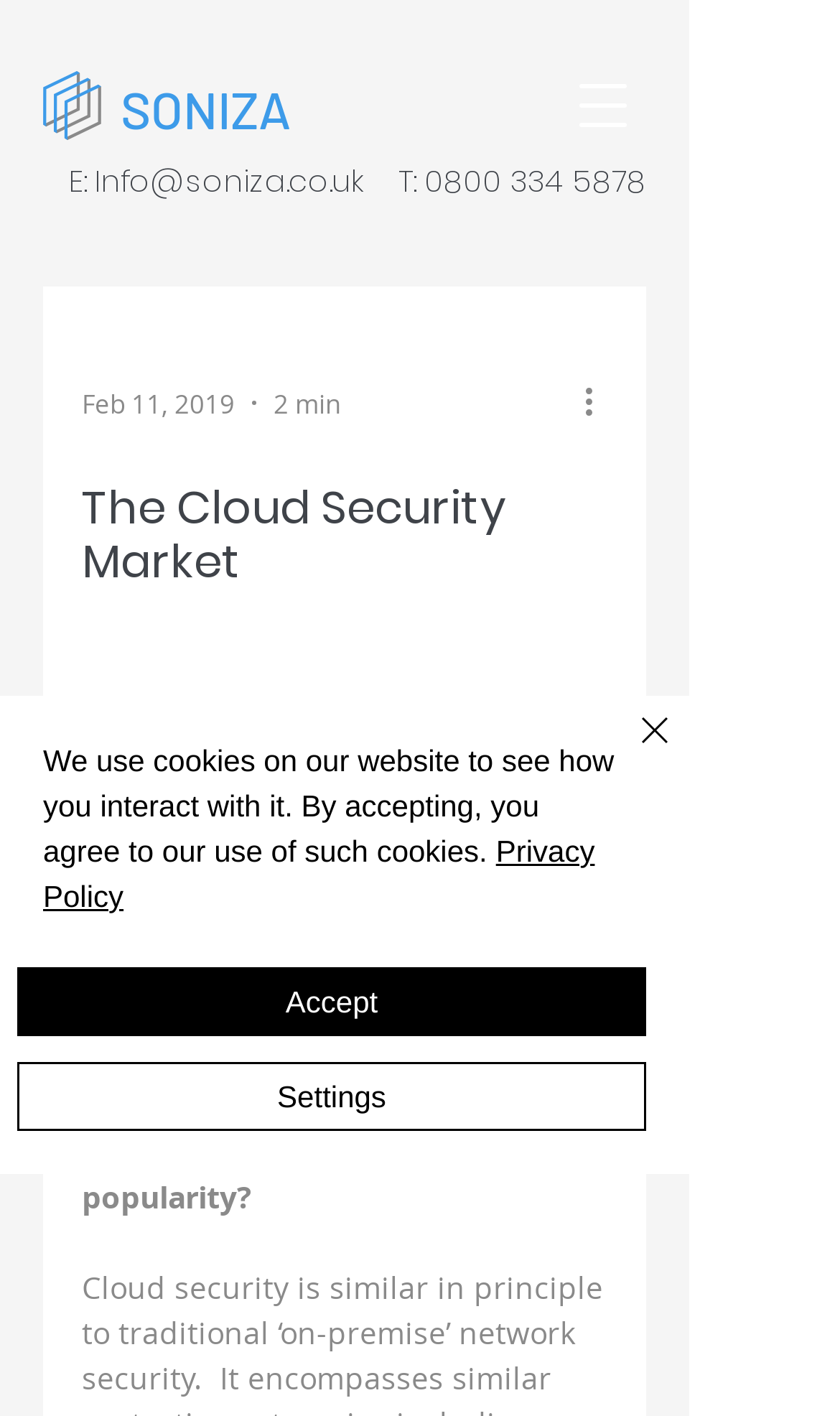Given the following UI element description: "parent_node: SONIZA aria-label="Open navigation menu"", find the bounding box coordinates in the webpage screenshot.

[0.654, 0.037, 0.782, 0.113]